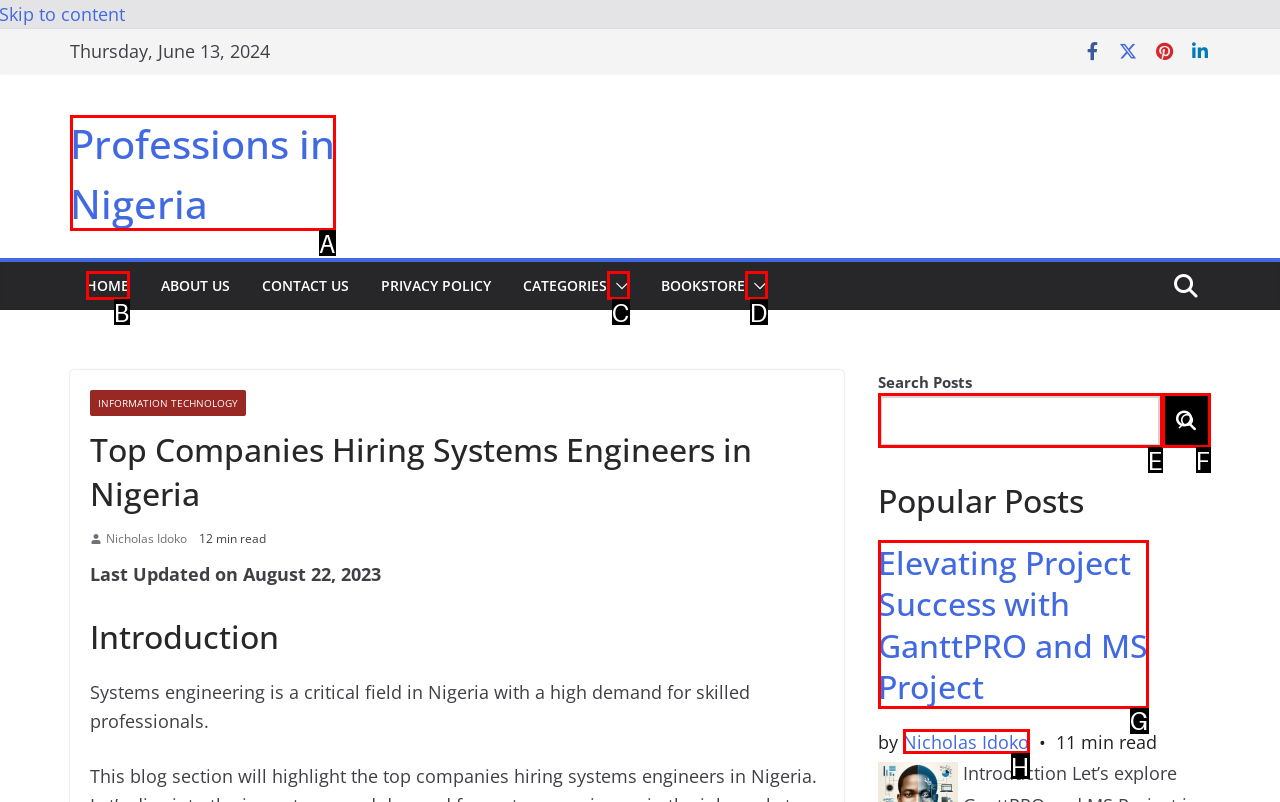Select the HTML element that corresponds to the description: Home
Reply with the letter of the correct option from the given choices.

B